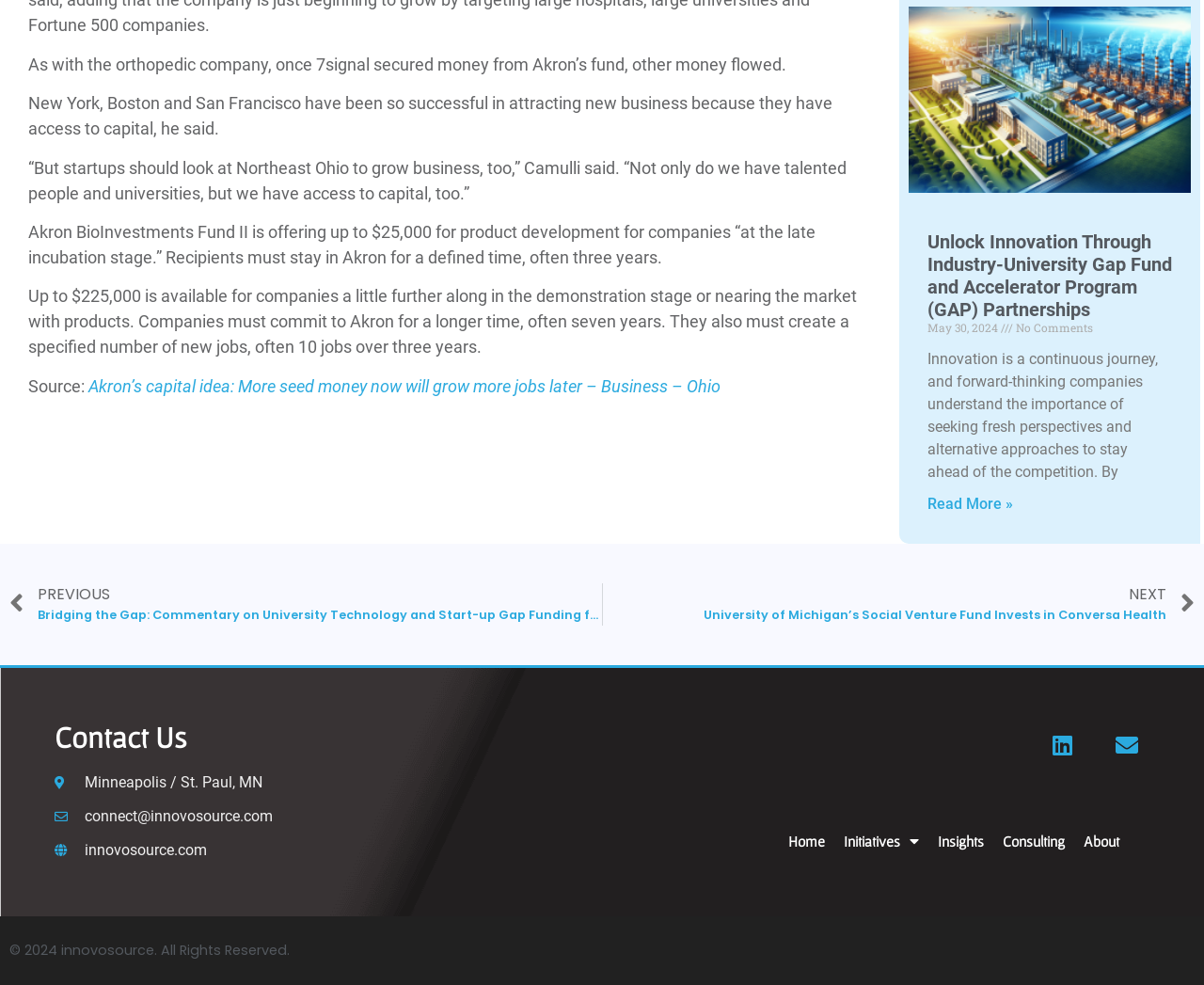Based on the provided description, "Read More »", find the bounding box of the corresponding UI element in the screenshot.

[0.77, 0.502, 0.841, 0.52]